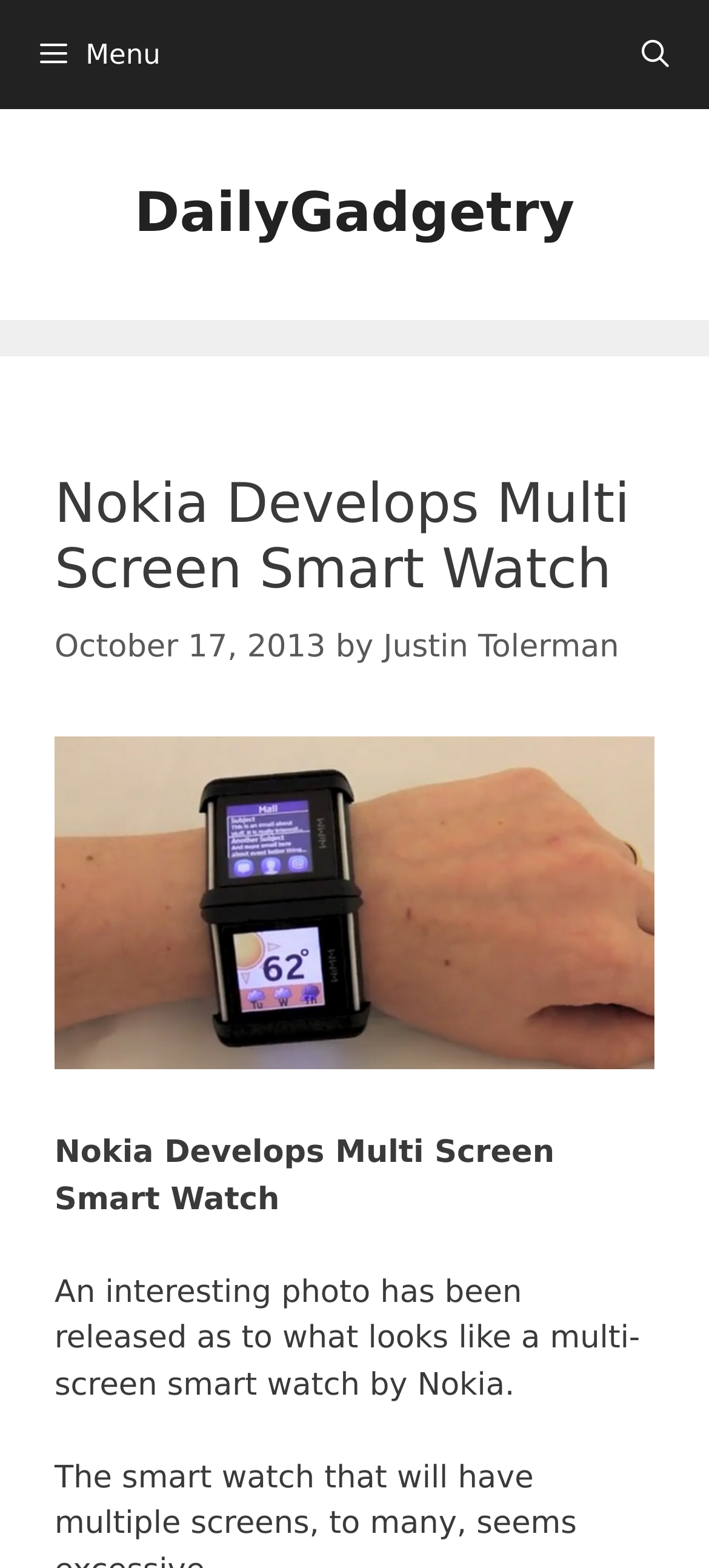Identify the headline of the webpage and generate its text content.

Nokia Develops Multi Screen Smart Watch